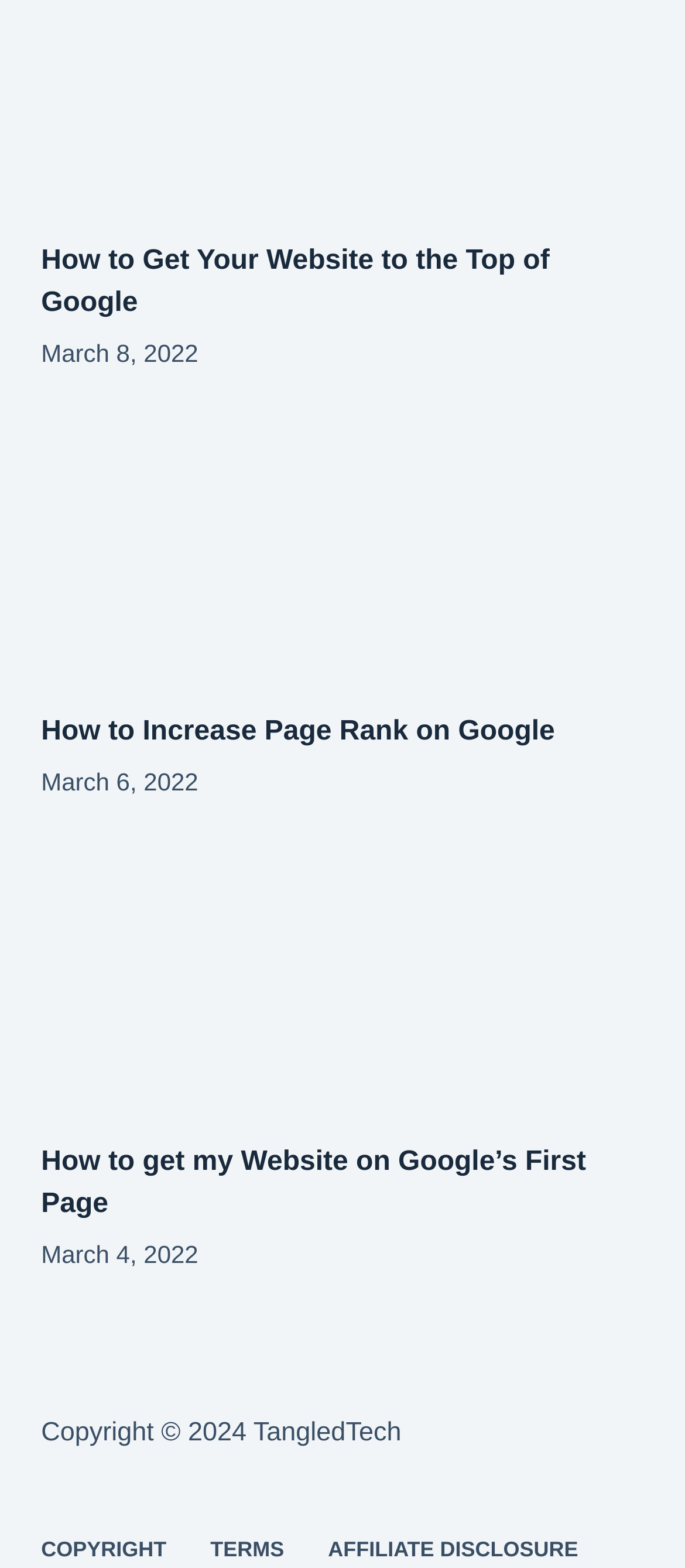Please specify the bounding box coordinates for the clickable region that will help you carry out the instruction: "Click on the link to learn how to get your website to the top of Google".

[0.06, 0.157, 0.802, 0.203]